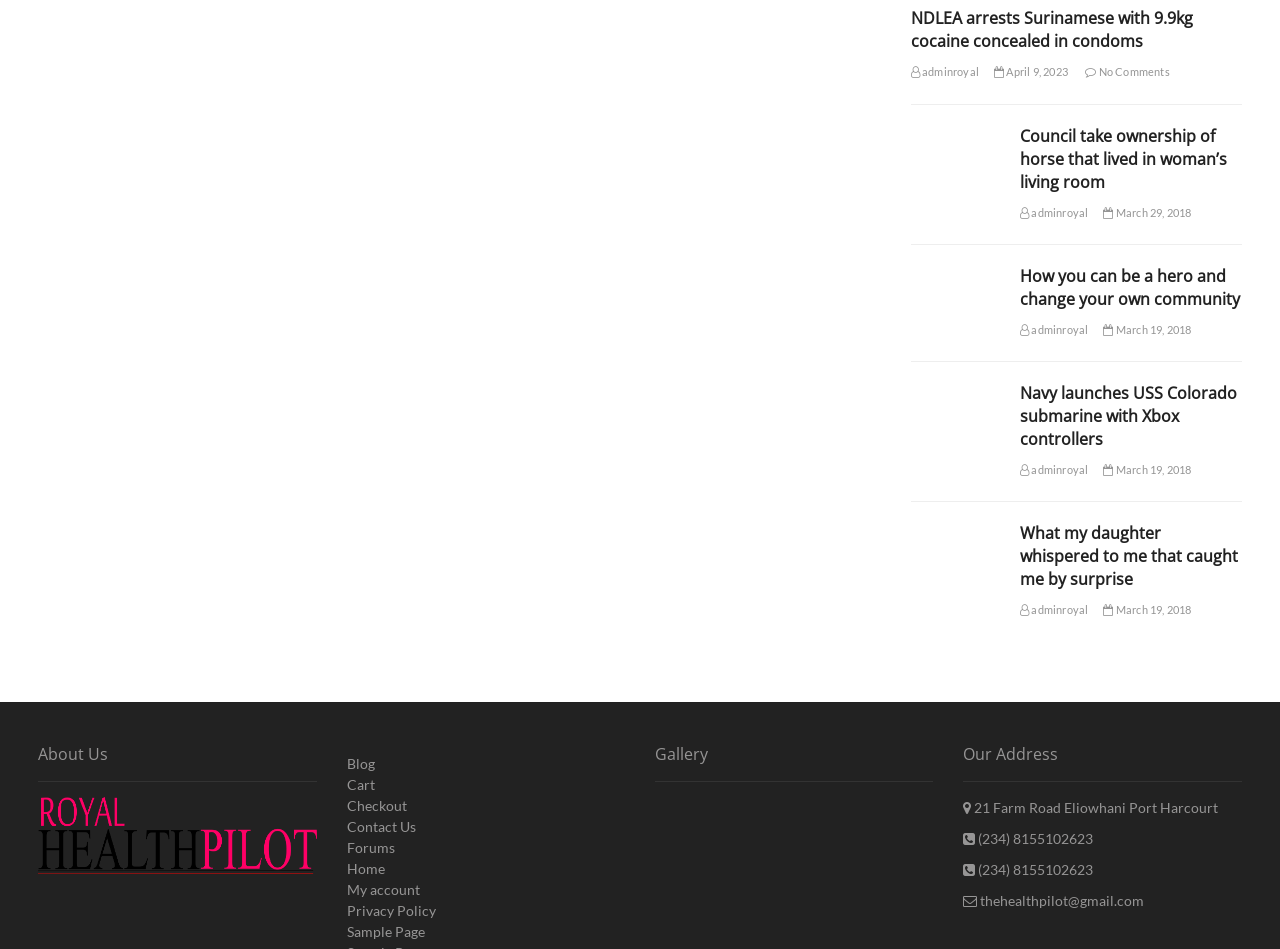Pinpoint the bounding box coordinates of the element you need to click to execute the following instruction: "Go to the About Us page". The bounding box should be represented by four float numbers between 0 and 1, in the format [left, top, right, bottom].

[0.03, 0.783, 0.247, 0.824]